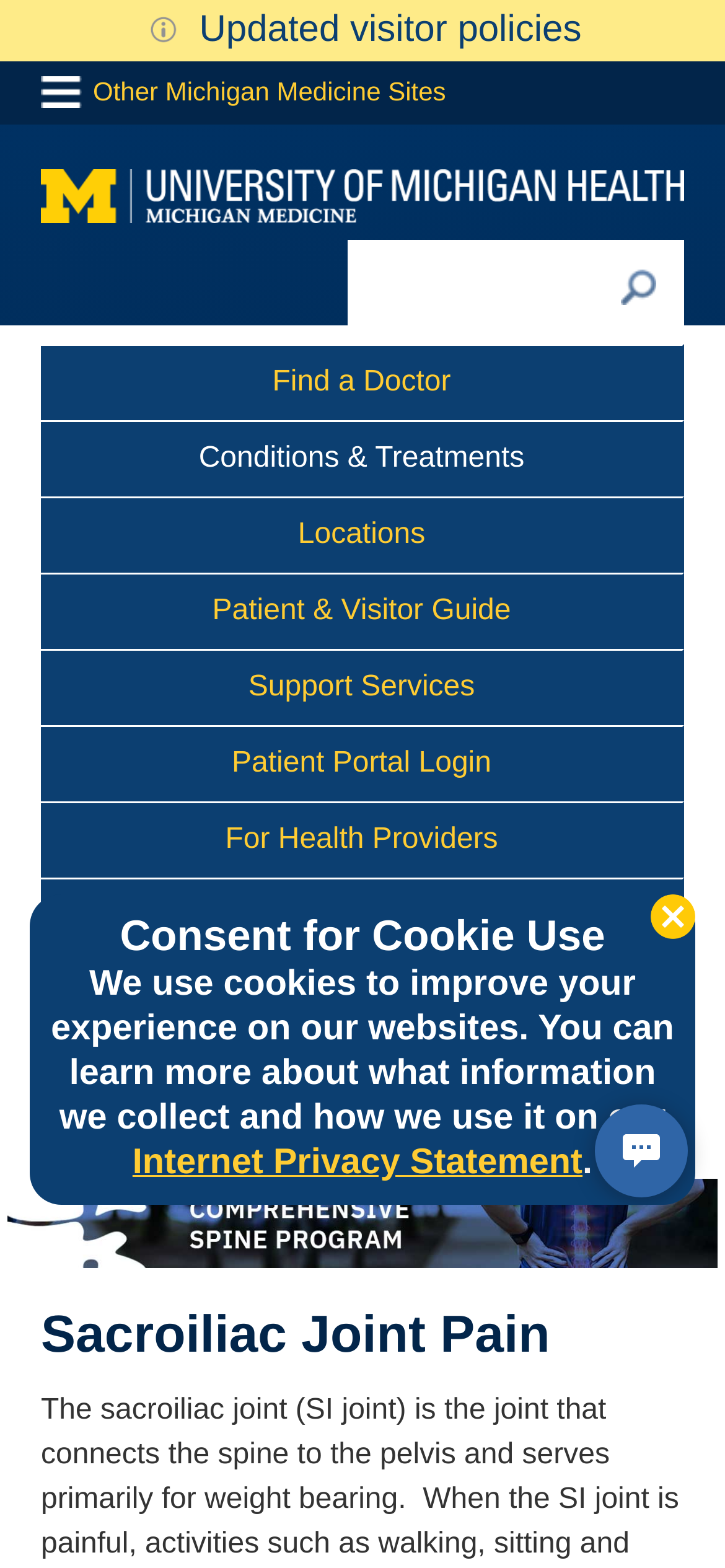Determine the bounding box coordinates of the clickable area required to perform the following instruction: "Search for a doctor". The coordinates should be represented as four float numbers between 0 and 1: [left, top, right, bottom].

[0.479, 0.153, 0.944, 0.208]